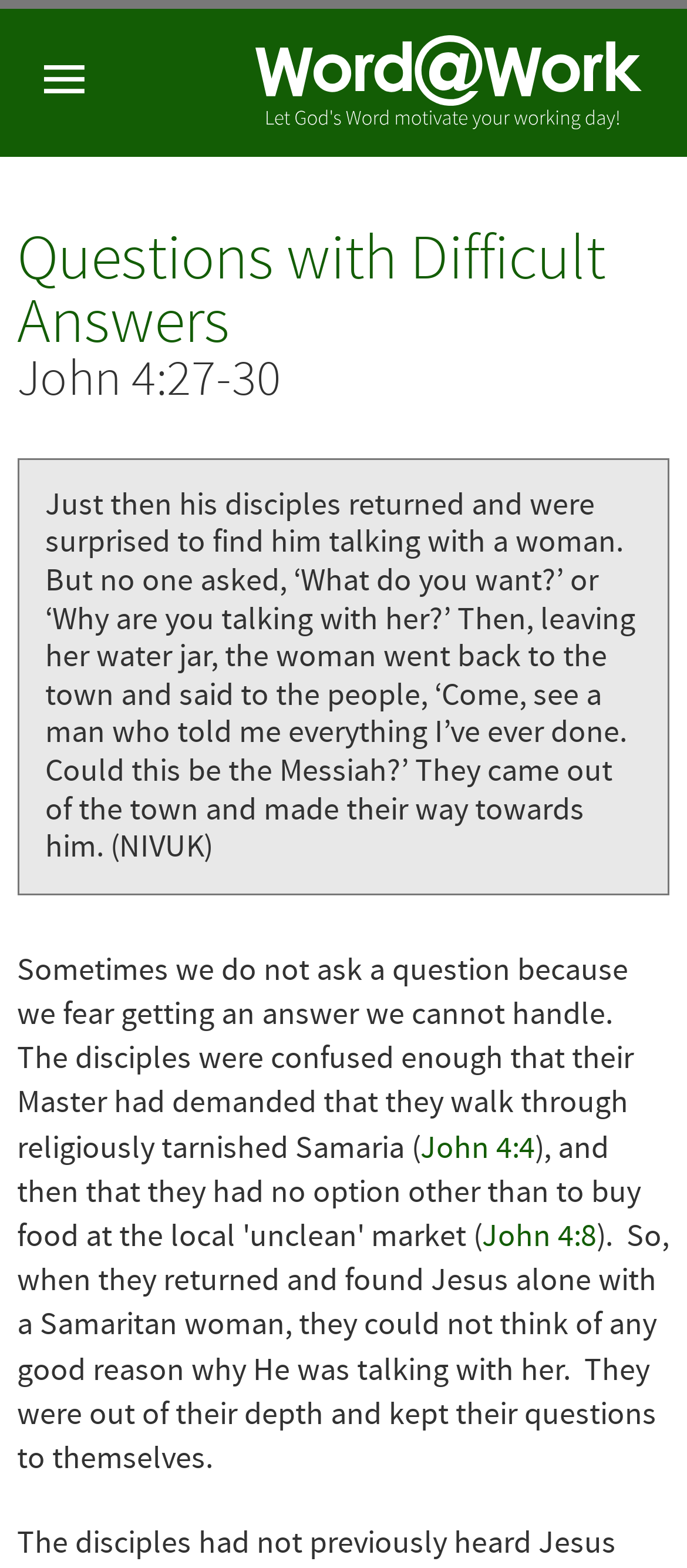Answer the question below with a single word or a brief phrase: 
How many links are related to John 4?

3